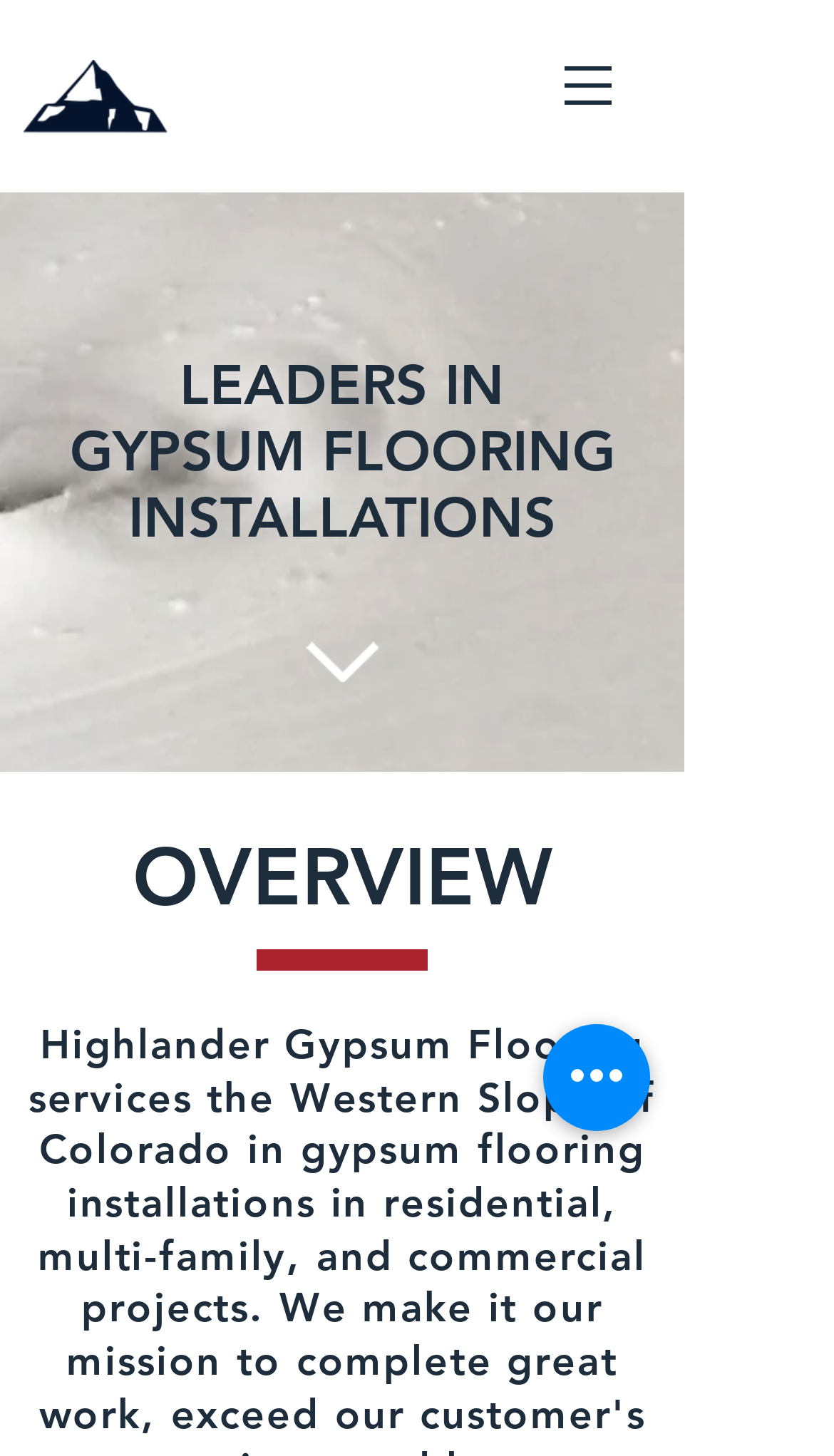Describe all significant elements and features of the webpage.

The webpage is about Highlander Gypsum Flooring, a company that specializes in gypsum flooring installations in residential, multi-family, and commercial projects on the Western Slope of Colorado. 

At the top of the page, there is a navigation menu labeled "Site" on the right side, which contains a button with a popup menu and an image. 

On the left side of the page, there are three headings stacked vertically, stating "LEADERS IN", "GYPSUM FLOORING", and "INSTALLATIONS", emphasizing the company's expertise in gypsum flooring installations. 

Below these headings, there is a link, but its content is not specified. 

Further down the page, there is another heading titled "OVERVIEW", which is likely to provide a summary of the company's services or mission. 

At the bottom of the page, on the right side, there is a button labeled "Quick actions", which may provide shortcuts to common tasks or important pages on the website.